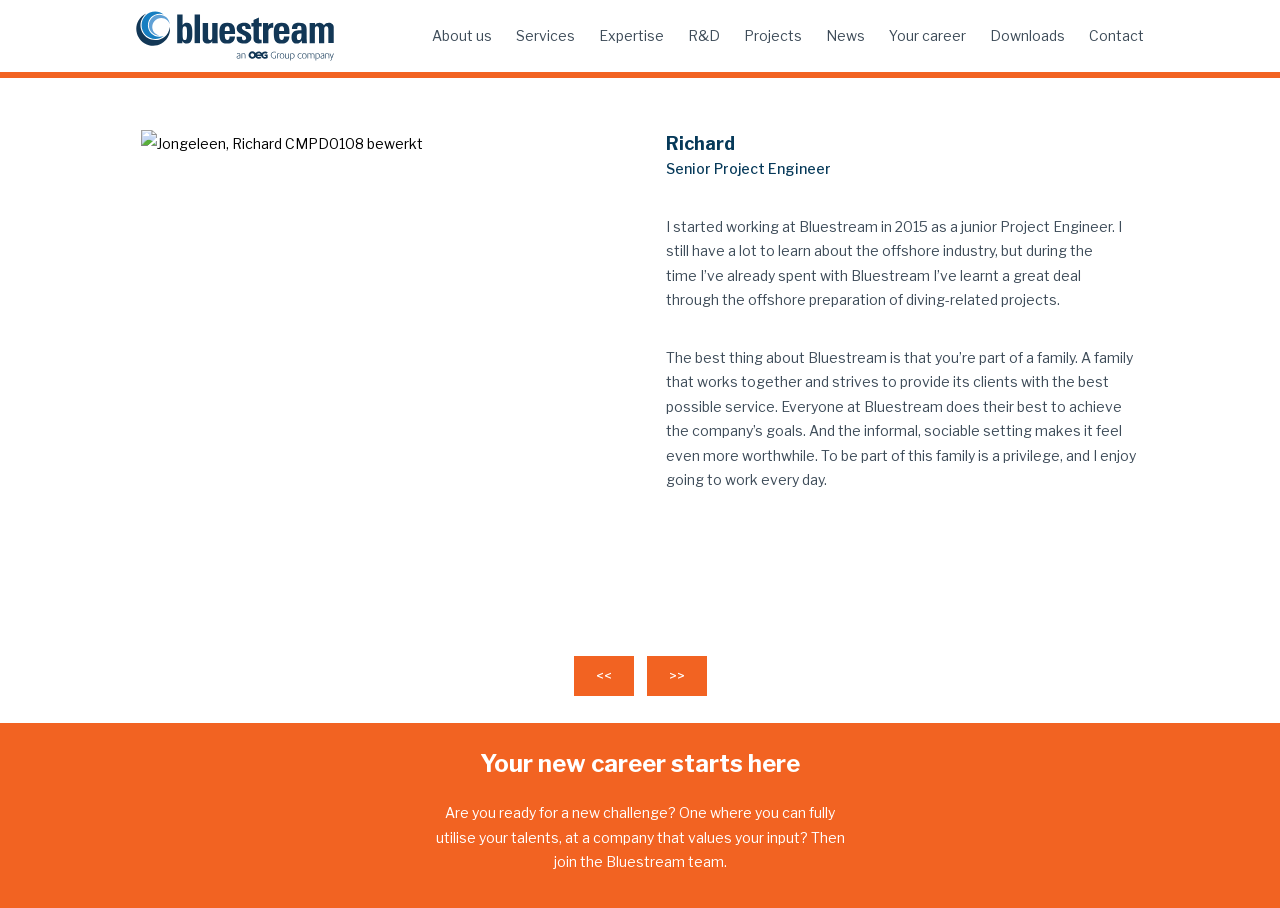Highlight the bounding box coordinates of the element that should be clicked to carry out the following instruction: "Go to next page". The coordinates must be given as four float numbers ranging from 0 to 1, i.e., [left, top, right, bottom].

[0.504, 0.721, 0.553, 0.768]